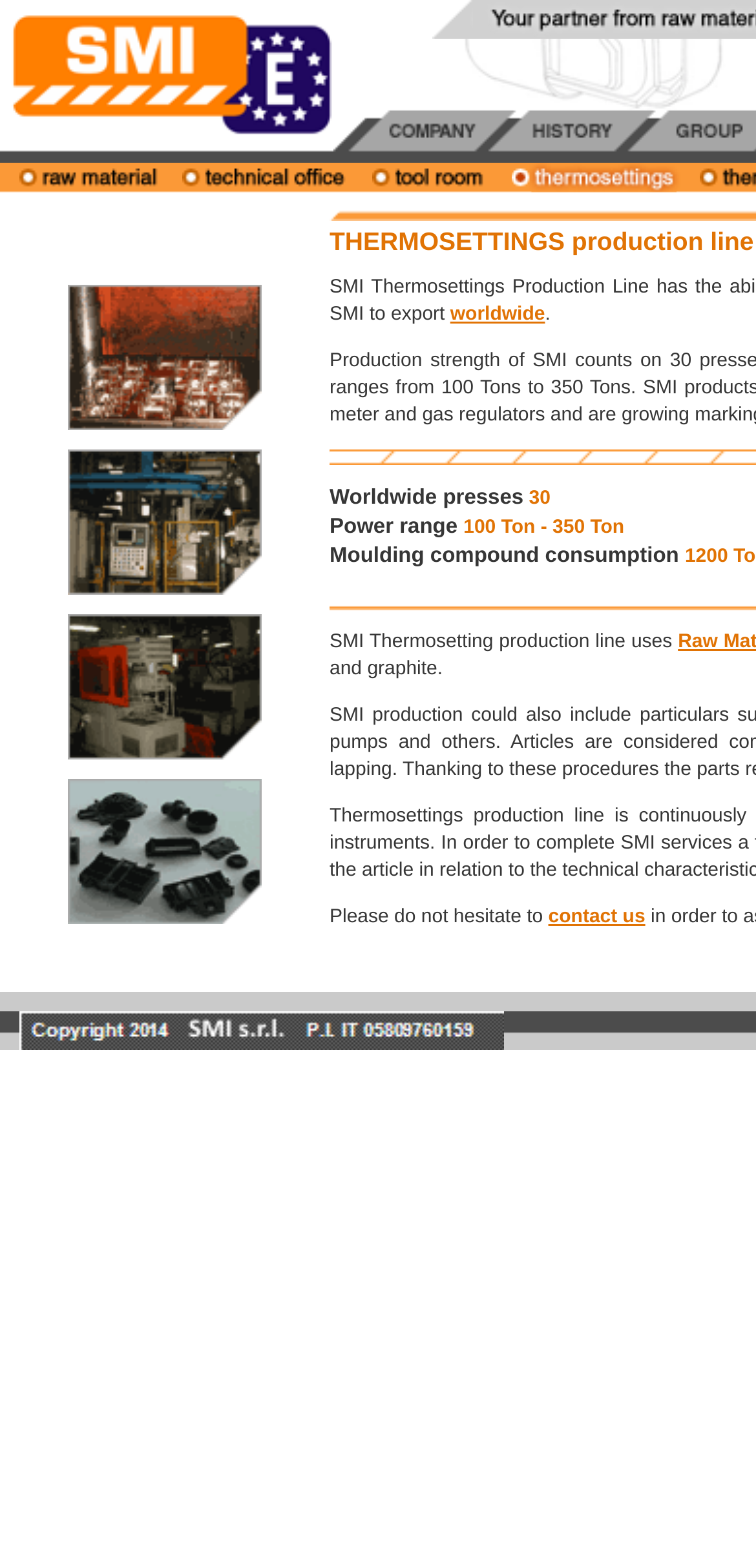What is the company encouraging visitors to do?
Please describe in detail the information shown in the image to answer the question.

The company is encouraging visitors to contact them, as indicated by the link at the bottom of the webpage that says 'Please do not hesitate to contact us'. This suggests that the company is open to inquiries or feedback from visitors.